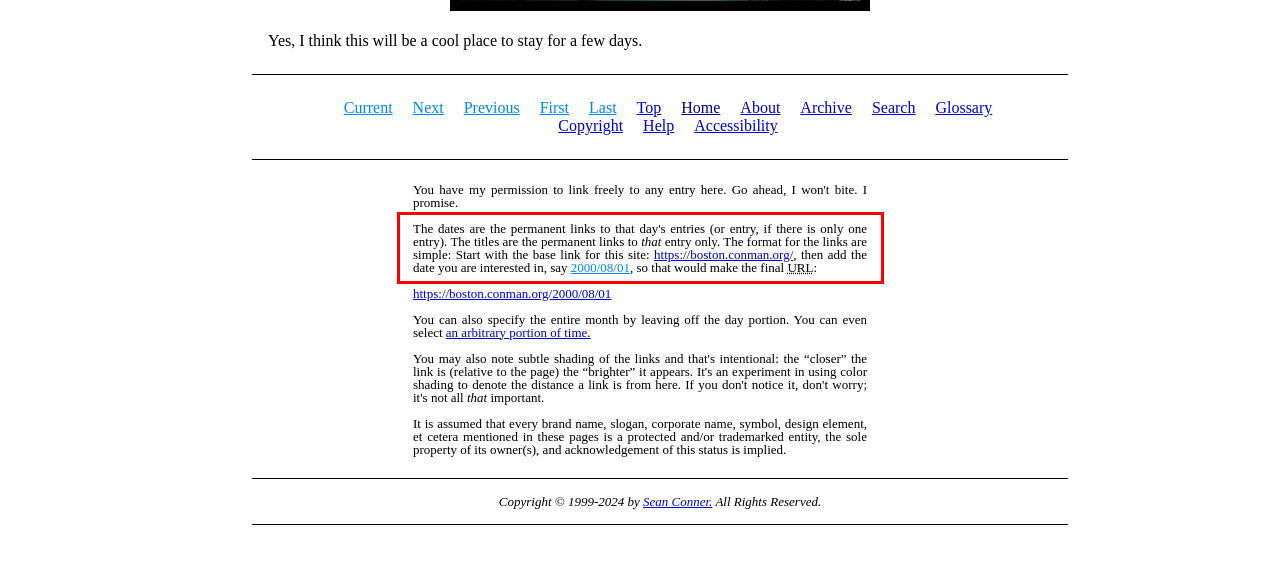Identify and transcribe the text content enclosed by the red bounding box in the given screenshot.

The dates are the permanent links to that day's entries (or entry, if there is only one entry). The titles are the permanent links to that entry only. The format for the links are simple: Start with the base link for this site: https://boston.conman.org/, then add the date you are interested in, say 2000/08/01, so that would make the final URL: